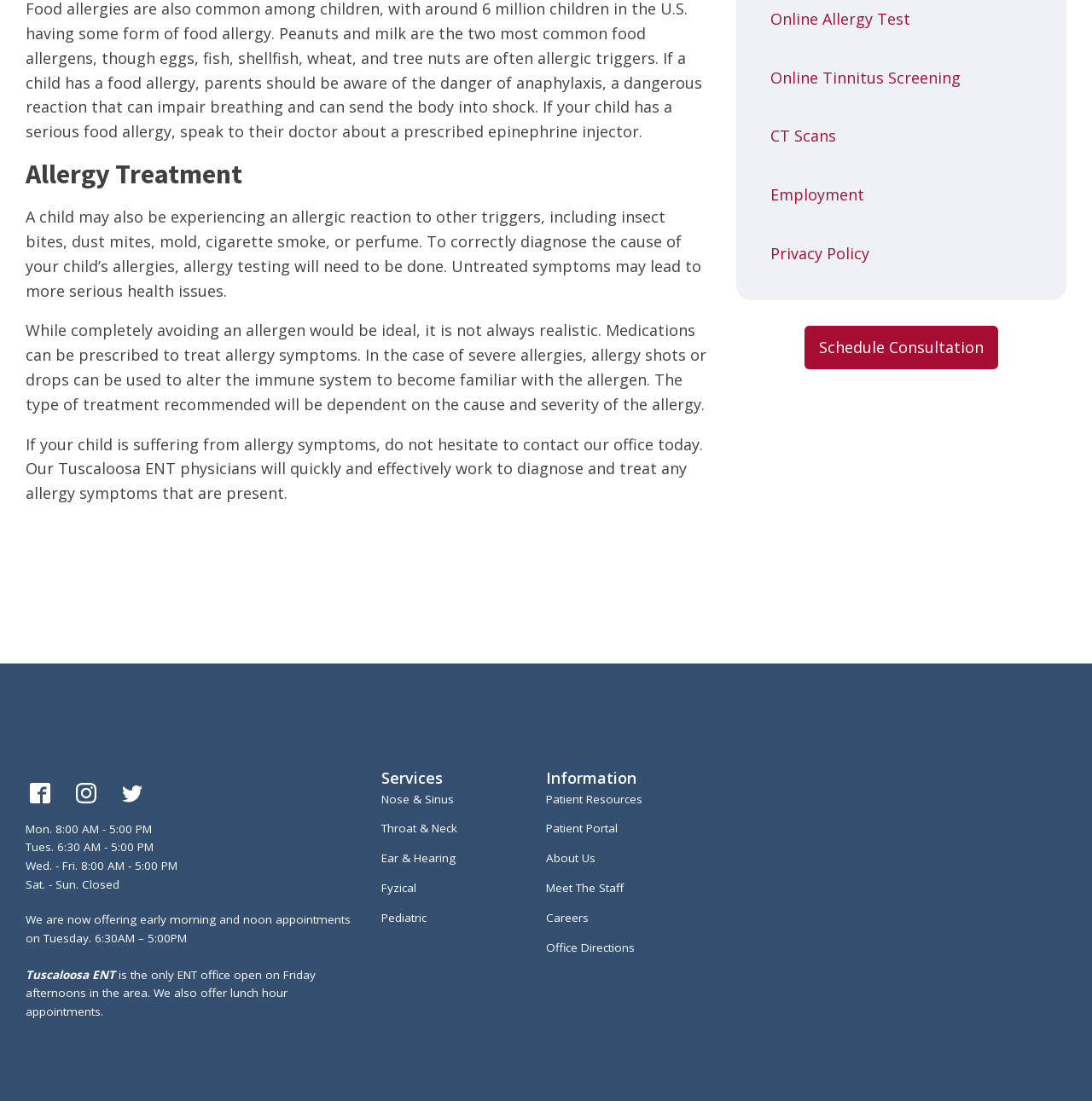Please find the bounding box coordinates of the element that you should click to achieve the following instruction: "Check the practice hours on Monday". The coordinates should be presented as four float numbers between 0 and 1: [left, top, right, bottom].

[0.023, 0.746, 0.139, 0.76]